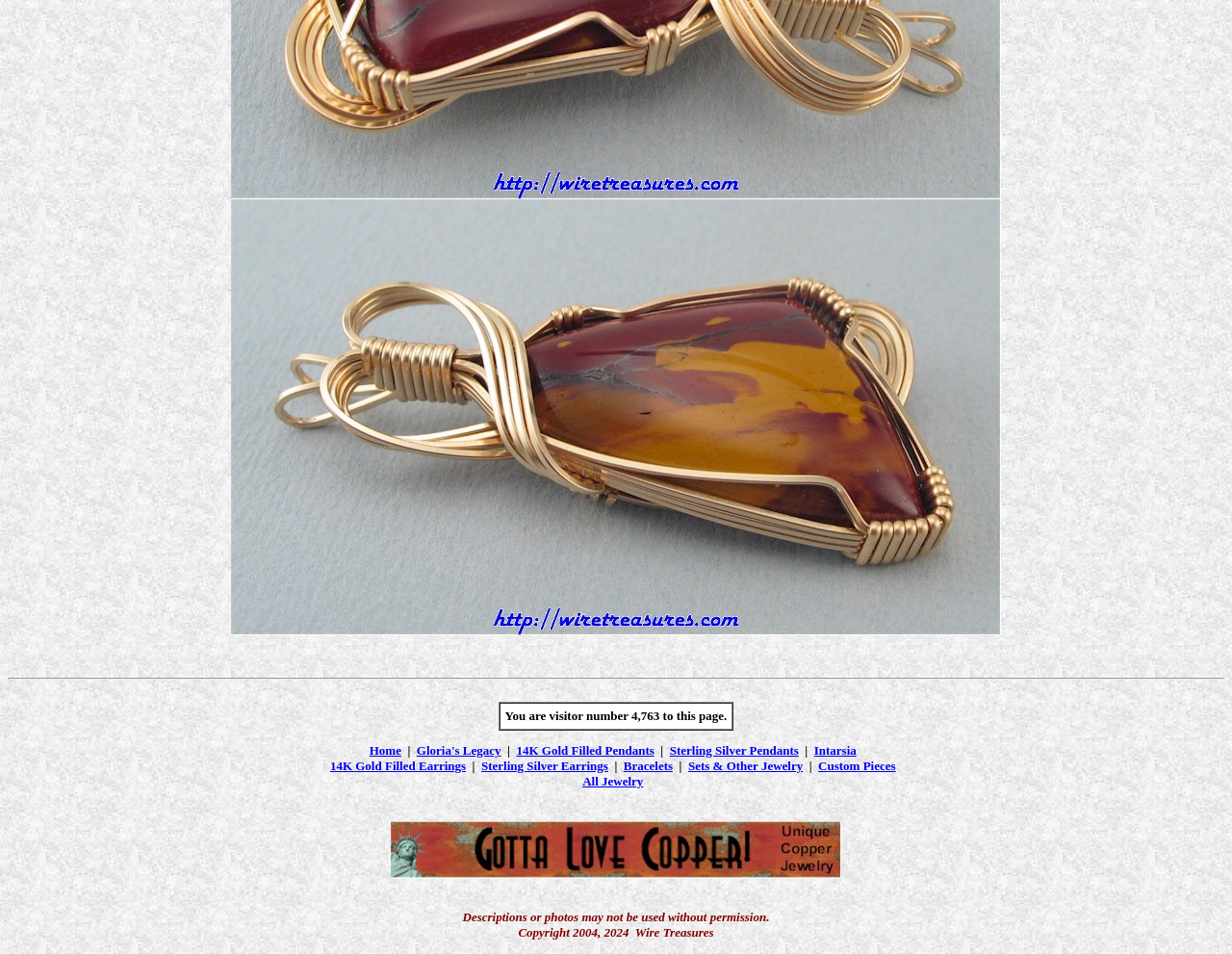Specify the bounding box coordinates of the region I need to click to perform the following instruction: "Visit Gotta Love Copper!". The coordinates must be four float numbers in the range of 0 to 1, i.e., [left, top, right, bottom].

[0.317, 0.909, 0.683, 0.924]